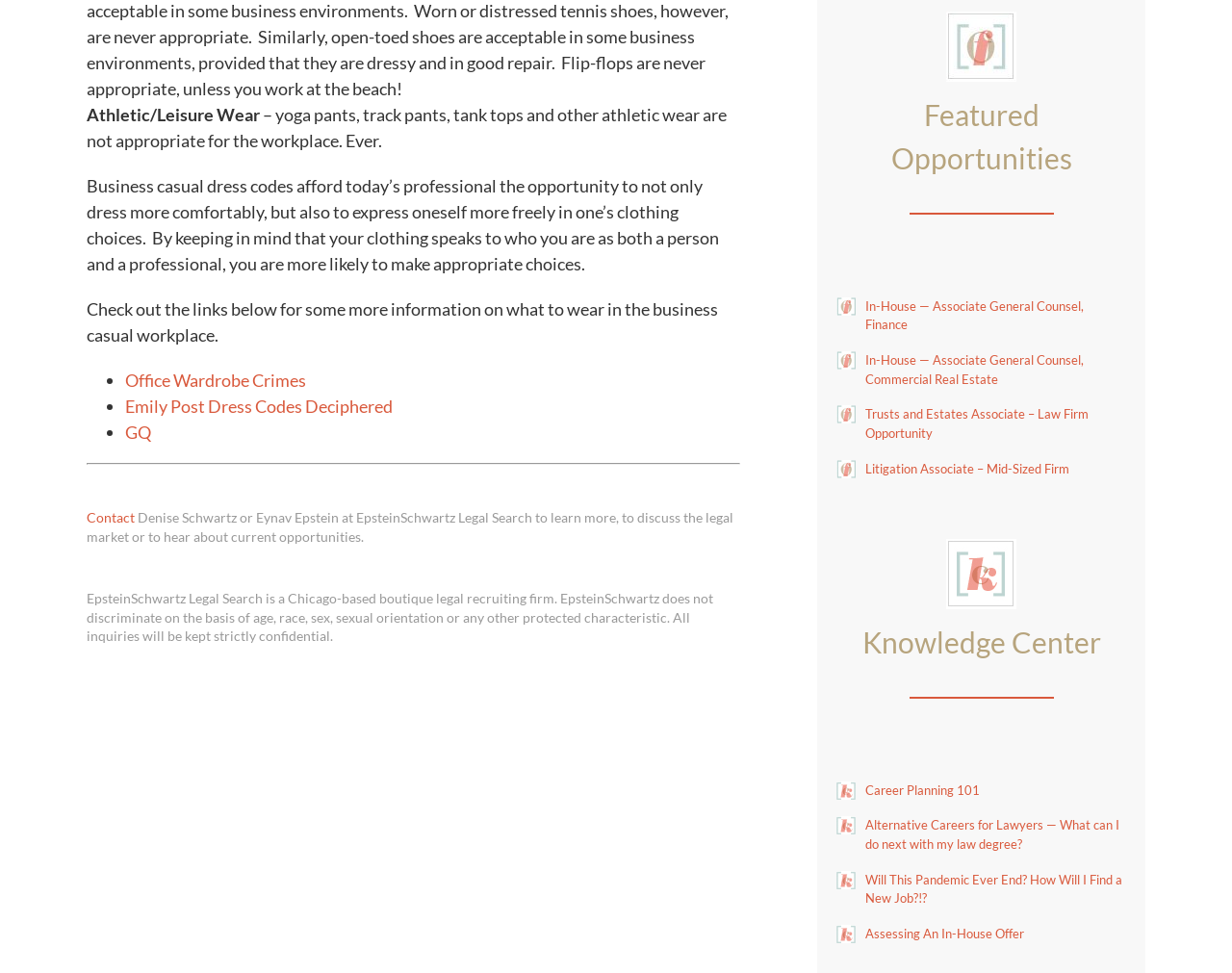Extract the bounding box coordinates of the UI element described by: "Career Planning 101". The coordinates should include four float numbers ranging from 0 to 1, e.g., [left, top, right, bottom].

[0.702, 0.803, 0.795, 0.839]